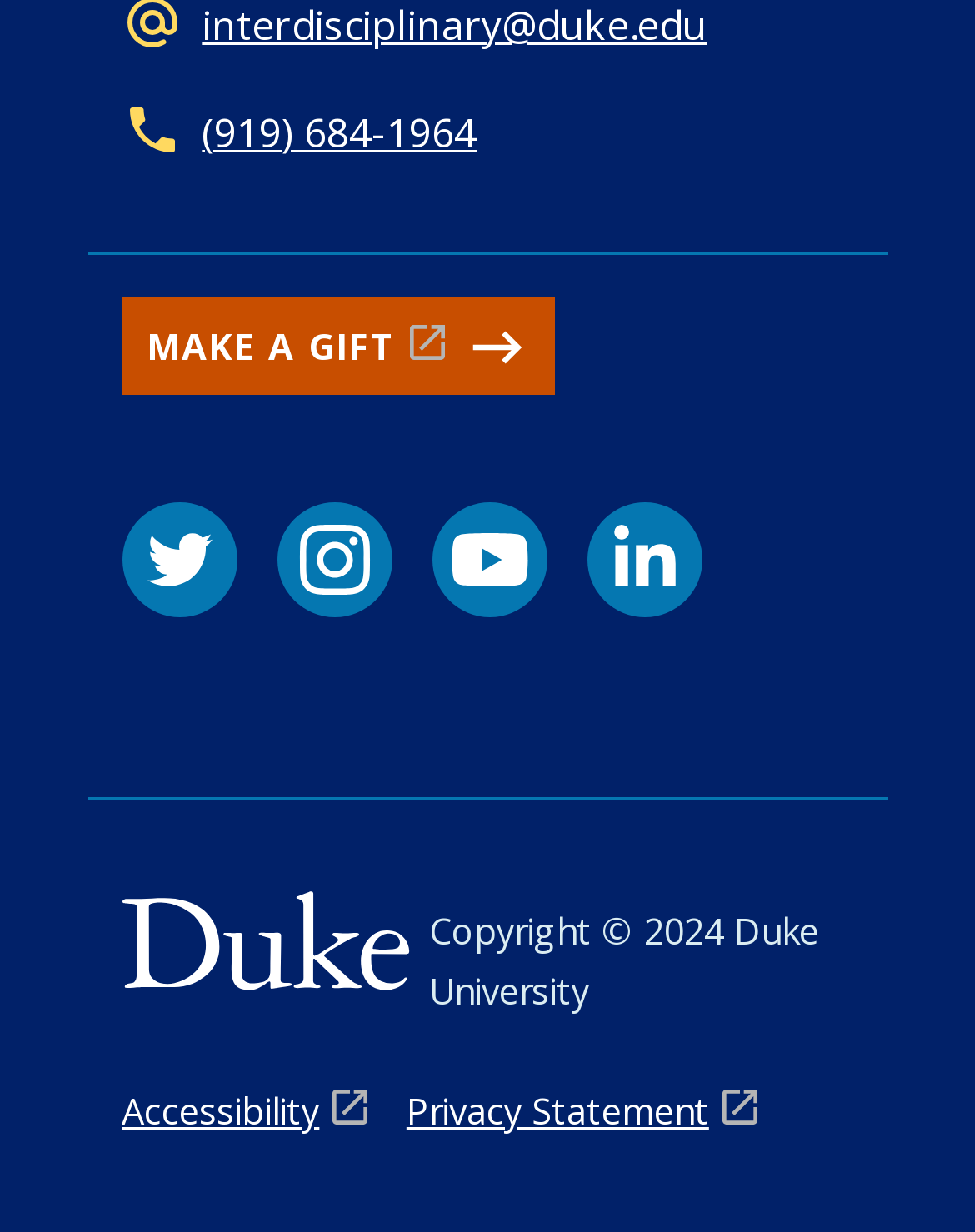Pinpoint the bounding box coordinates of the element to be clicked to execute the instruction: "Go to Duke University website".

[0.125, 0.72, 0.419, 0.843]